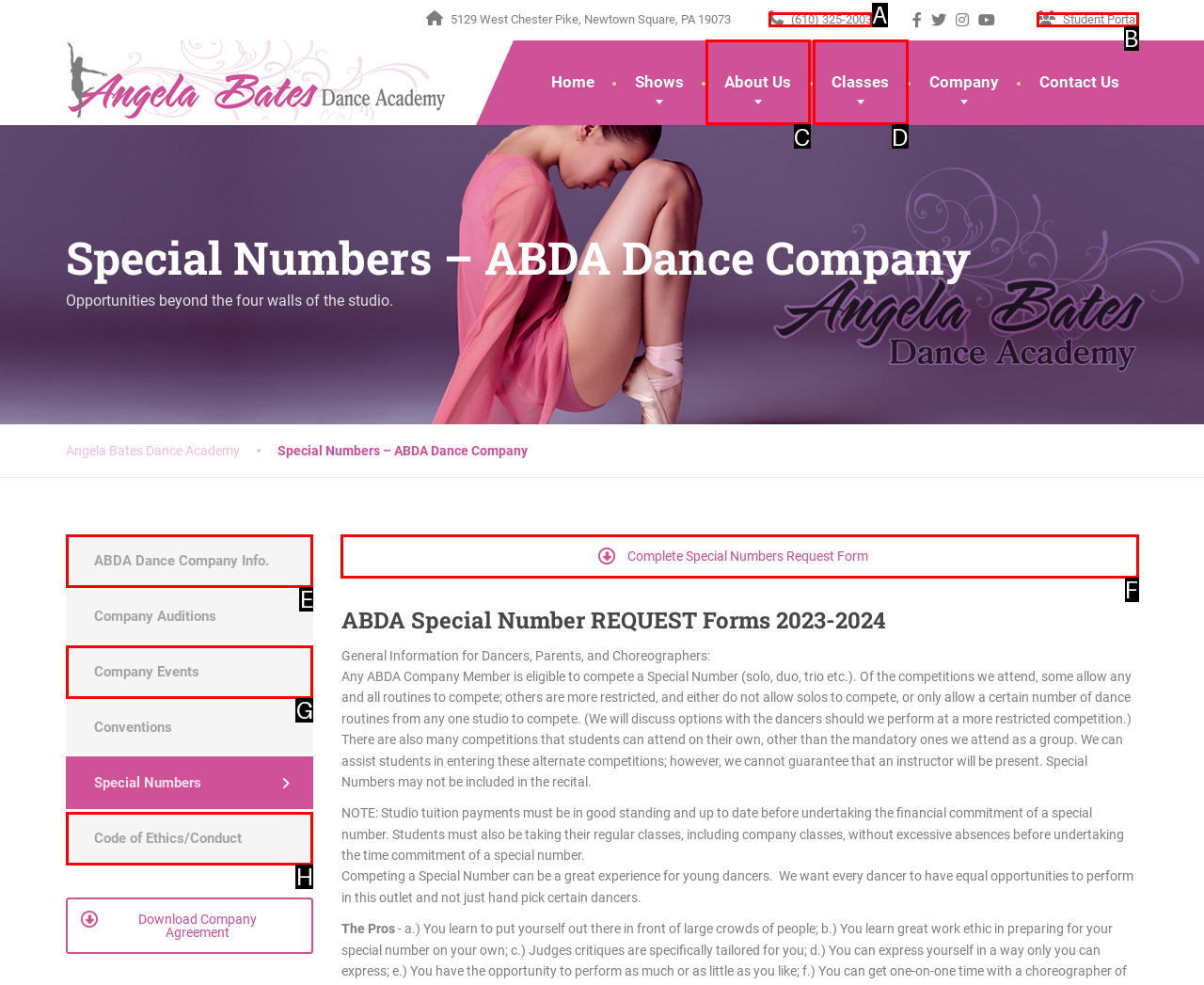Identify the HTML element that corresponds to the following description: ABDA Dance Company Info.. Provide the letter of the correct option from the presented choices.

E